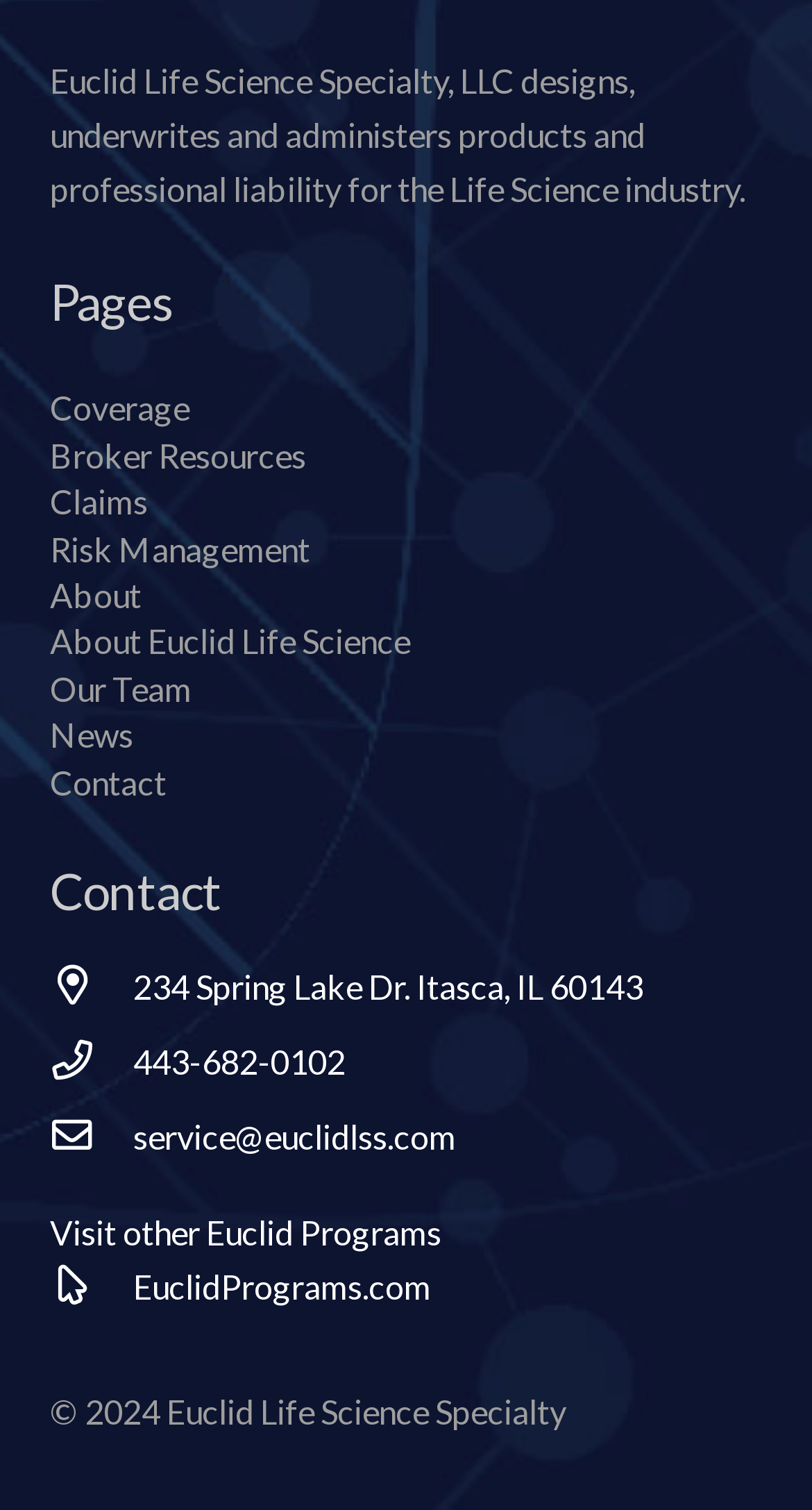Determine the bounding box coordinates of the element that should be clicked to execute the following command: "Contact us at 443-682-0102".

[0.062, 0.685, 0.164, 0.721]